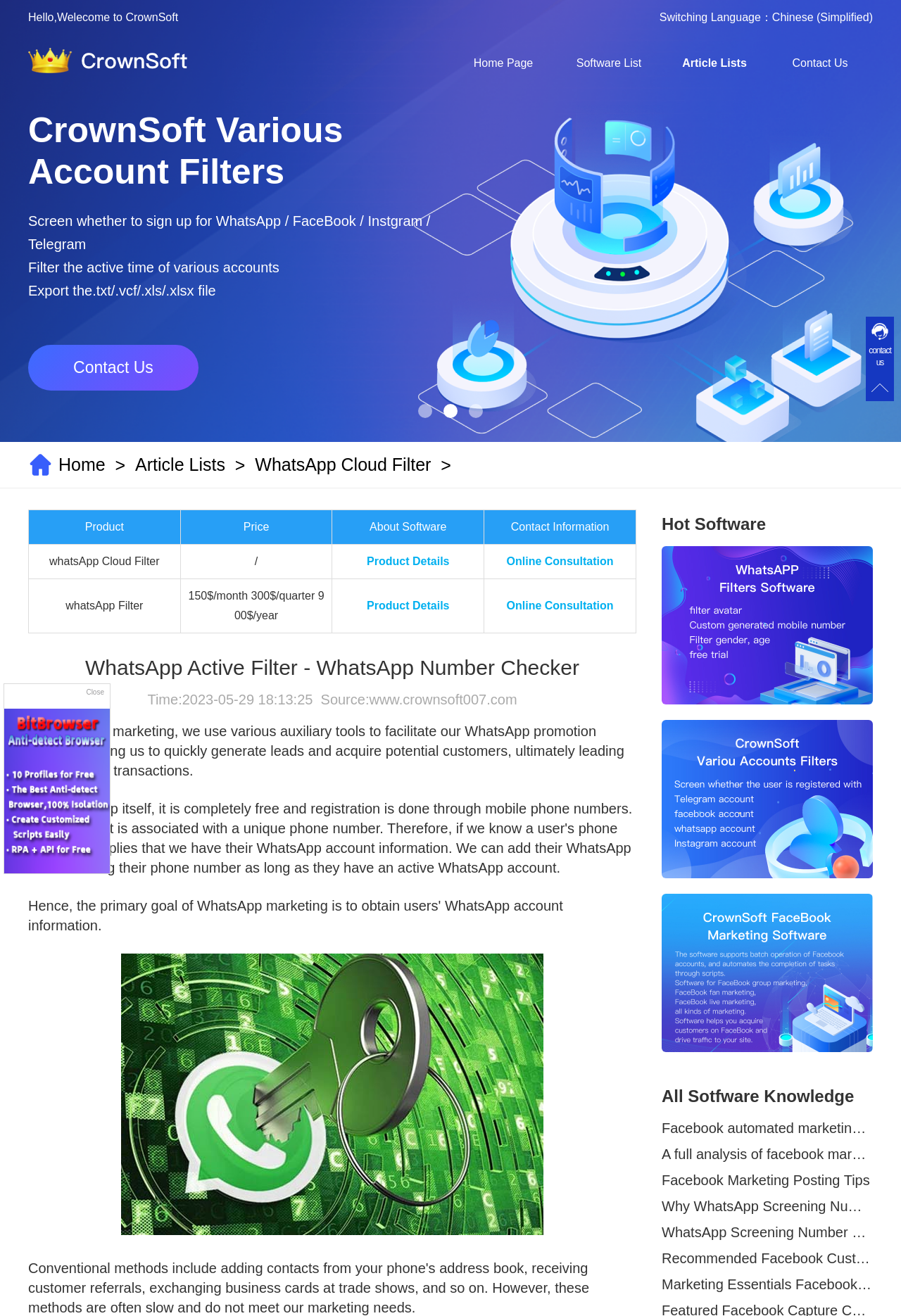What is the purpose of WhatsApp Active Filter?
Can you provide an in-depth and detailed response to the question?

The purpose of WhatsApp Active Filter can be inferred from the text description on the webpage, which says 'Filter the active time of various accounts'.